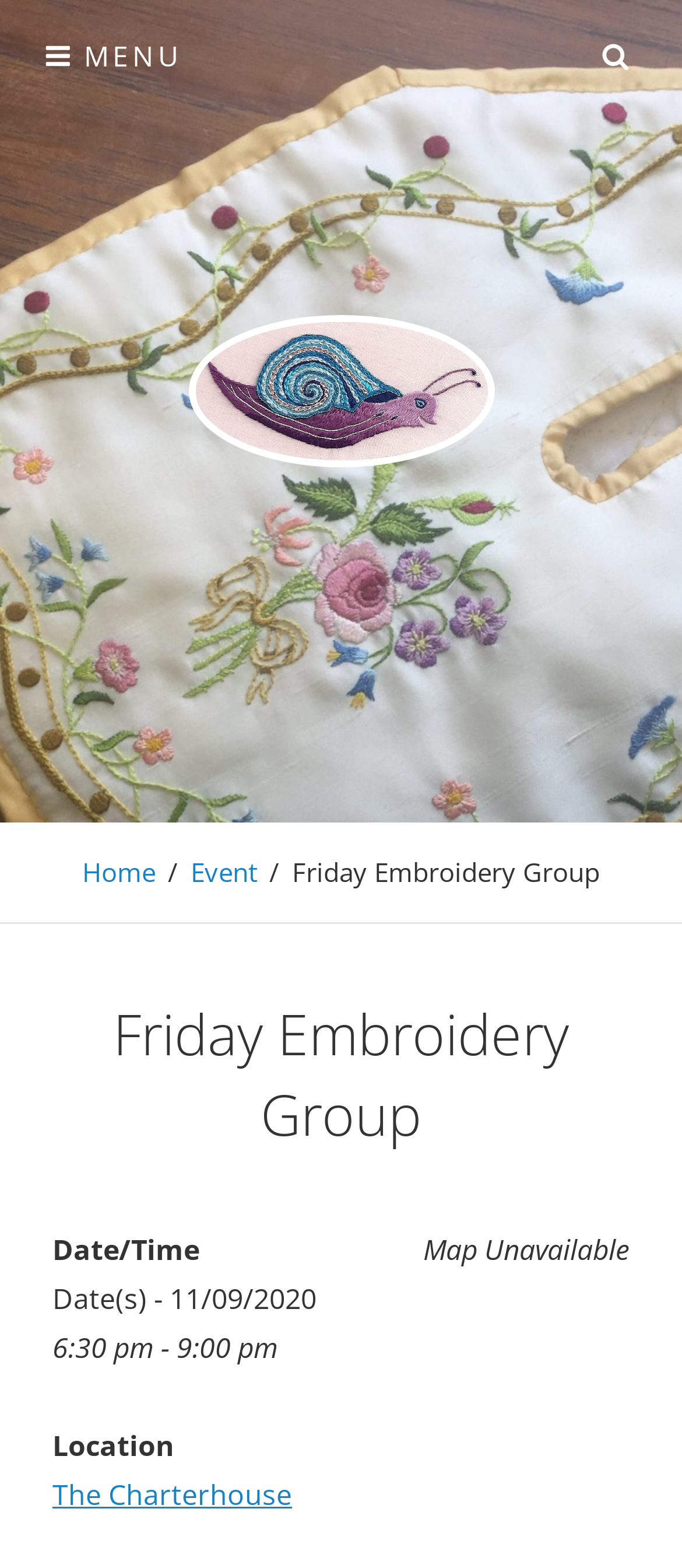Is there a map available for the event?
Based on the content of the image, thoroughly explain and answer the question.

I found the answer by looking at the StaticText 'Map Unavailable' which indicates that there is no map available for the event.